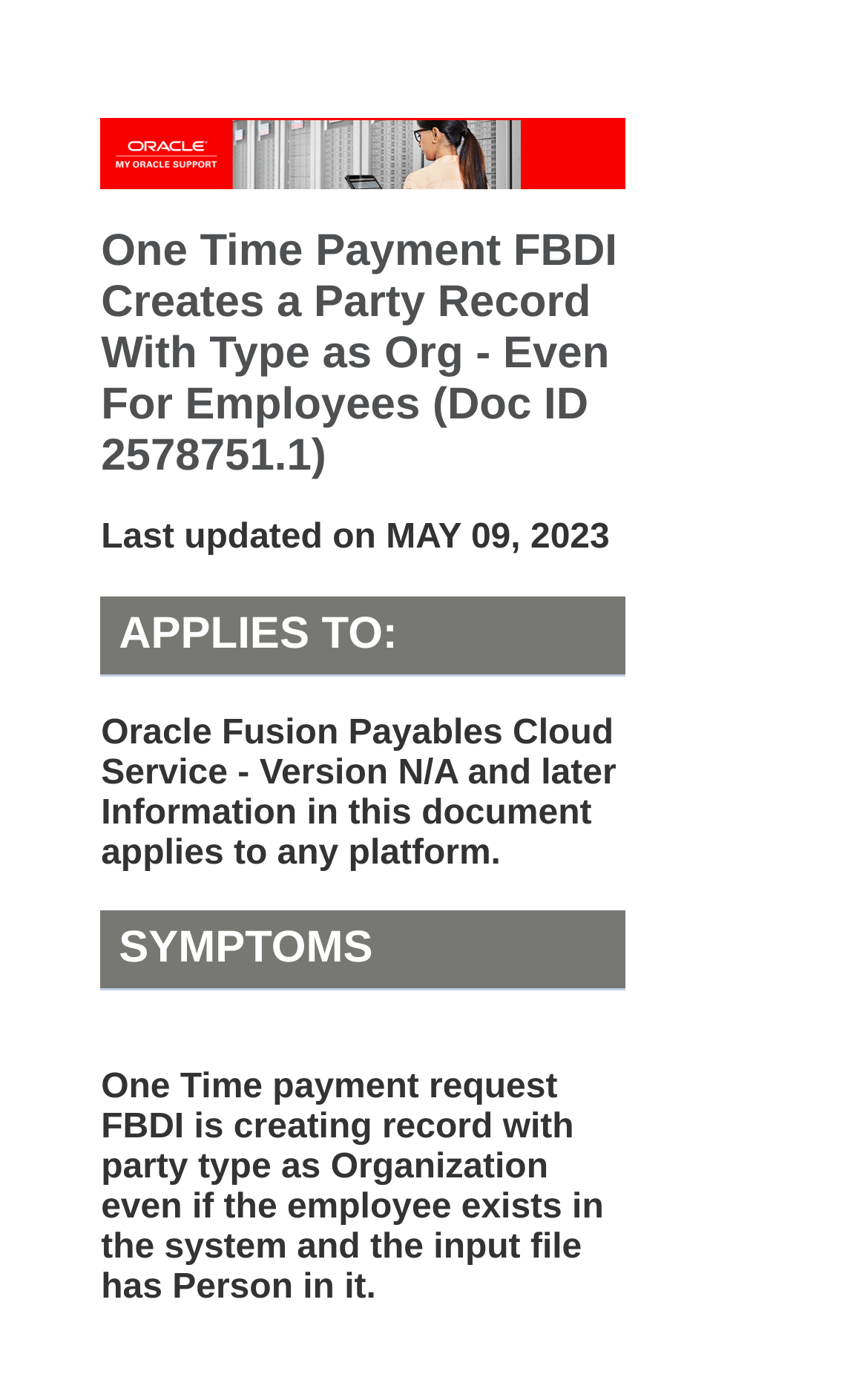What type of platform does the information apply to?
Please provide a single word or phrase as the answer based on the screenshot.

any platform